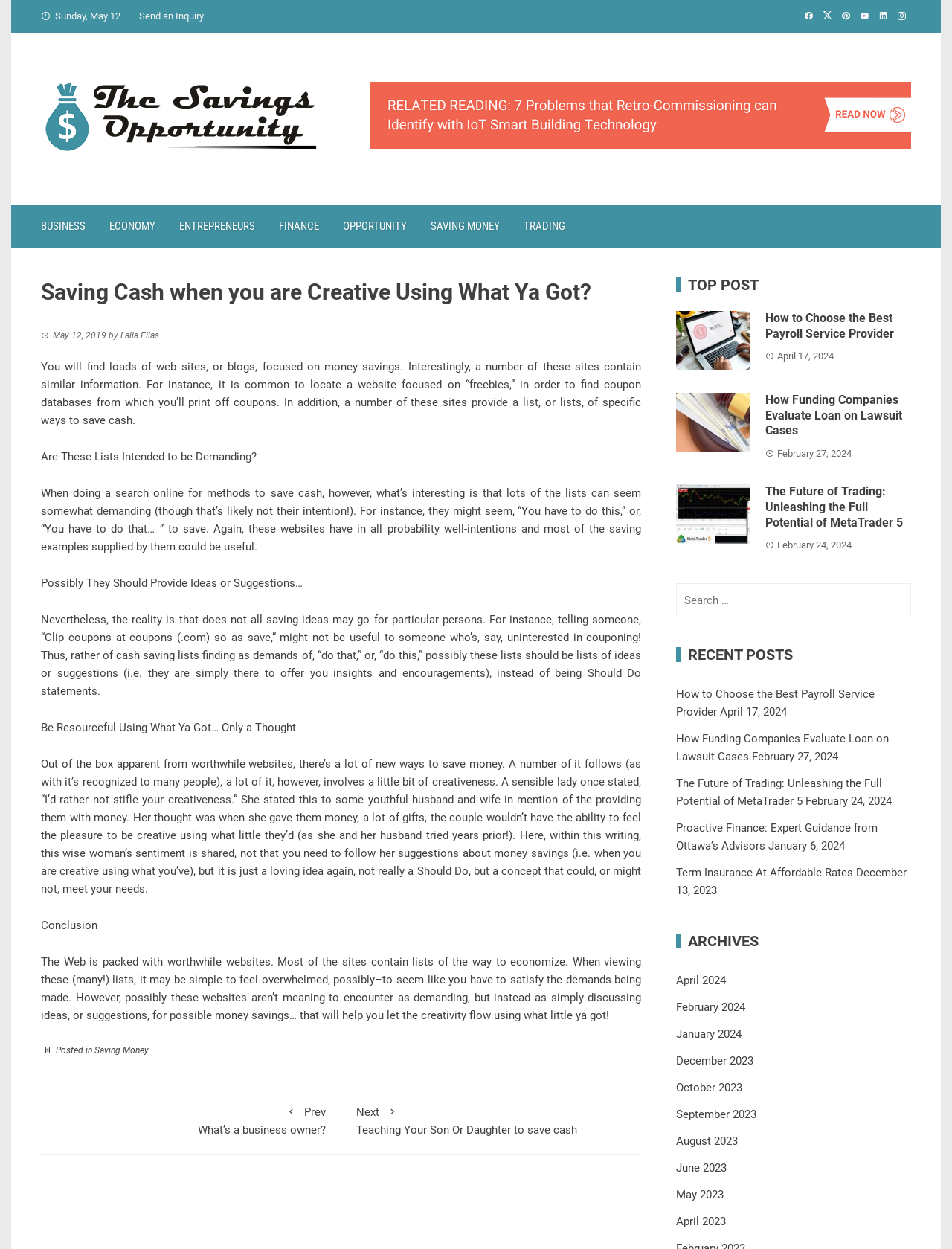Please specify the bounding box coordinates in the format (top-left x, top-left y, bottom-right x, bottom-right y), with all values as floating point numbers between 0 and 1. Identify the bounding box of the UI element described by: September 2023

[0.71, 0.887, 0.795, 0.898]